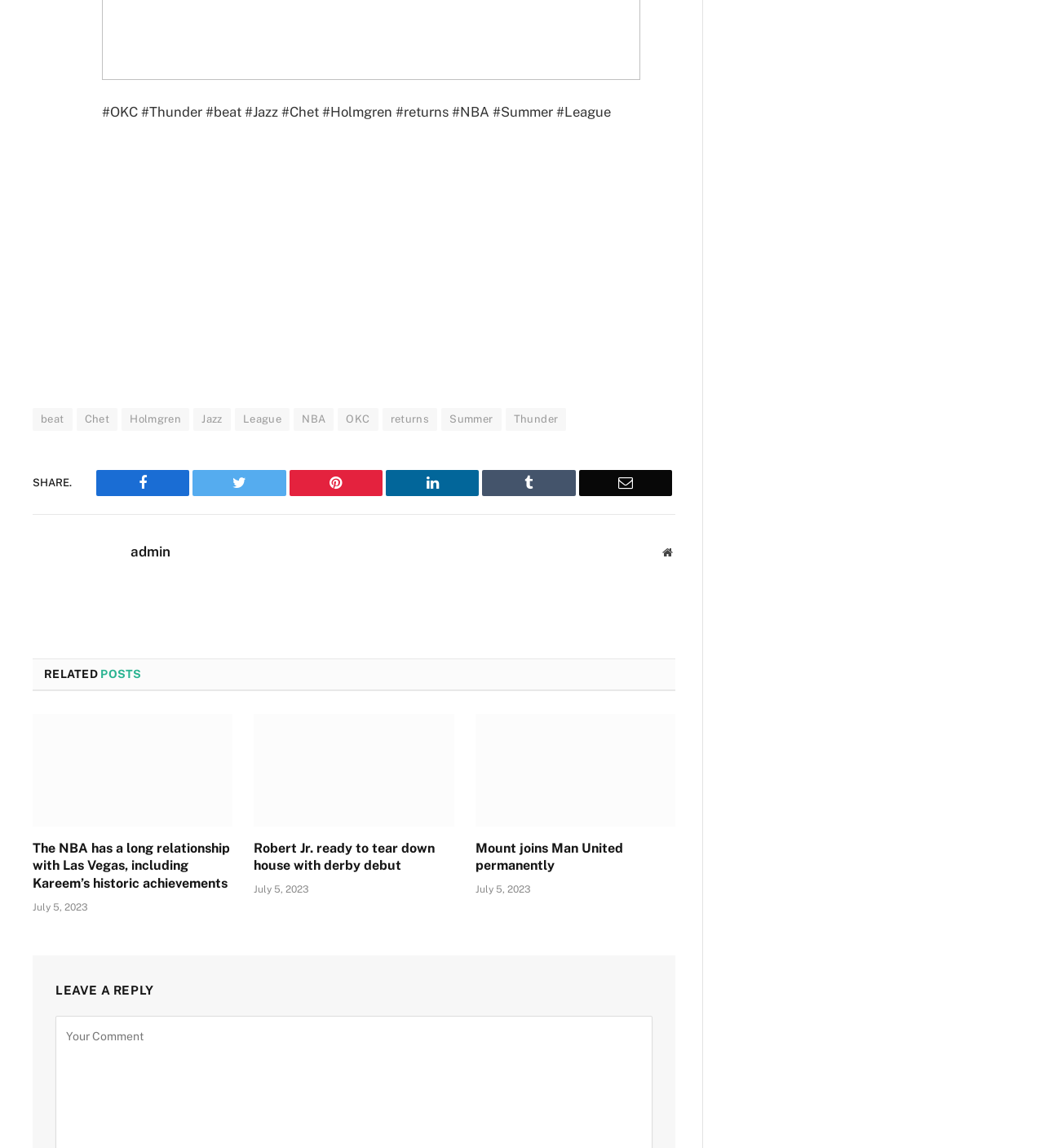Determine the bounding box for the described HTML element: "Holmgren". Ensure the coordinates are four float numbers between 0 and 1 in the format [left, top, right, bottom].

[0.117, 0.355, 0.181, 0.375]